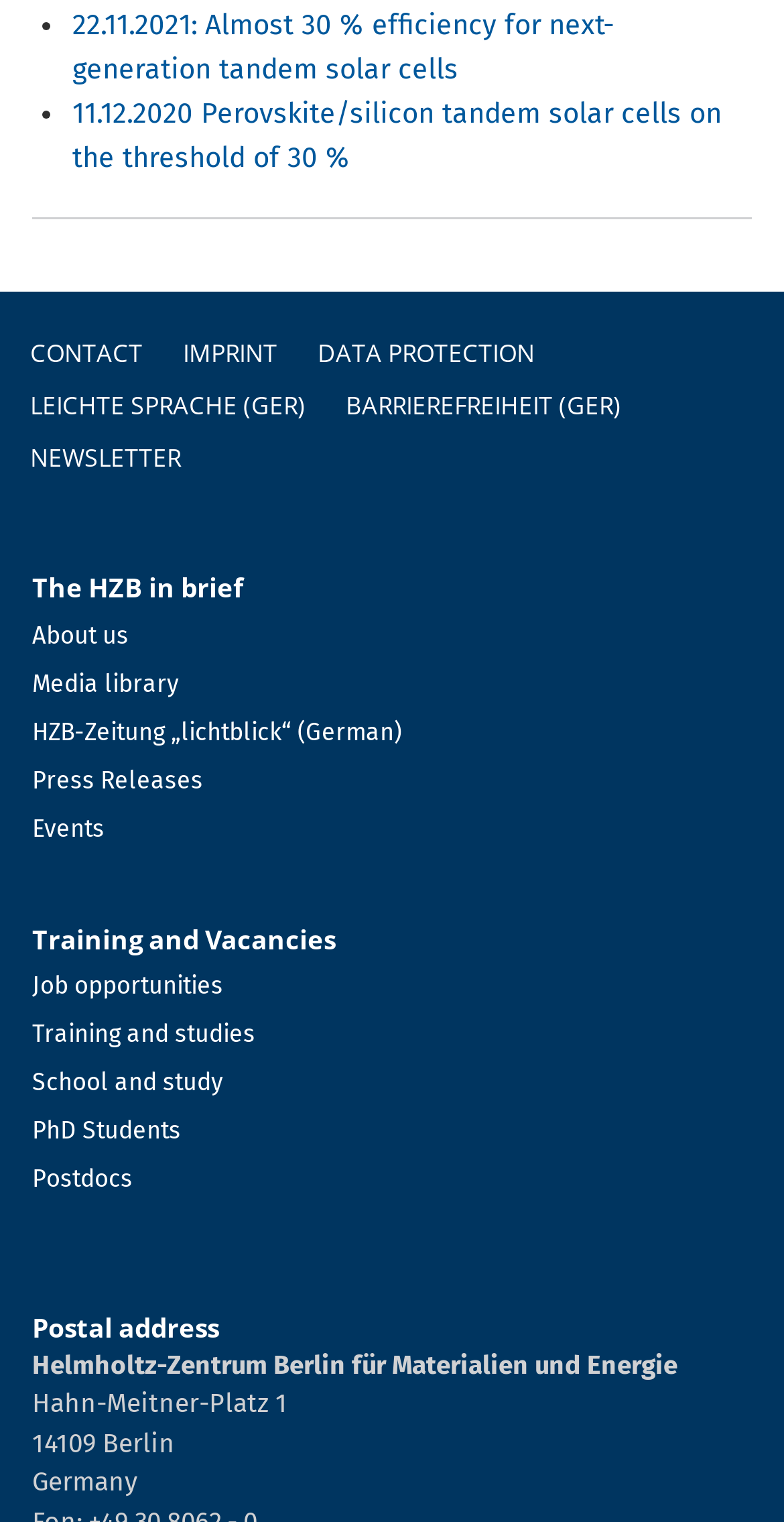Predict the bounding box of the UI element based on the description: "Postdocs". The coordinates should be four float numbers between 0 and 1, formatted as [left, top, right, bottom].

[0.041, 0.766, 0.169, 0.784]